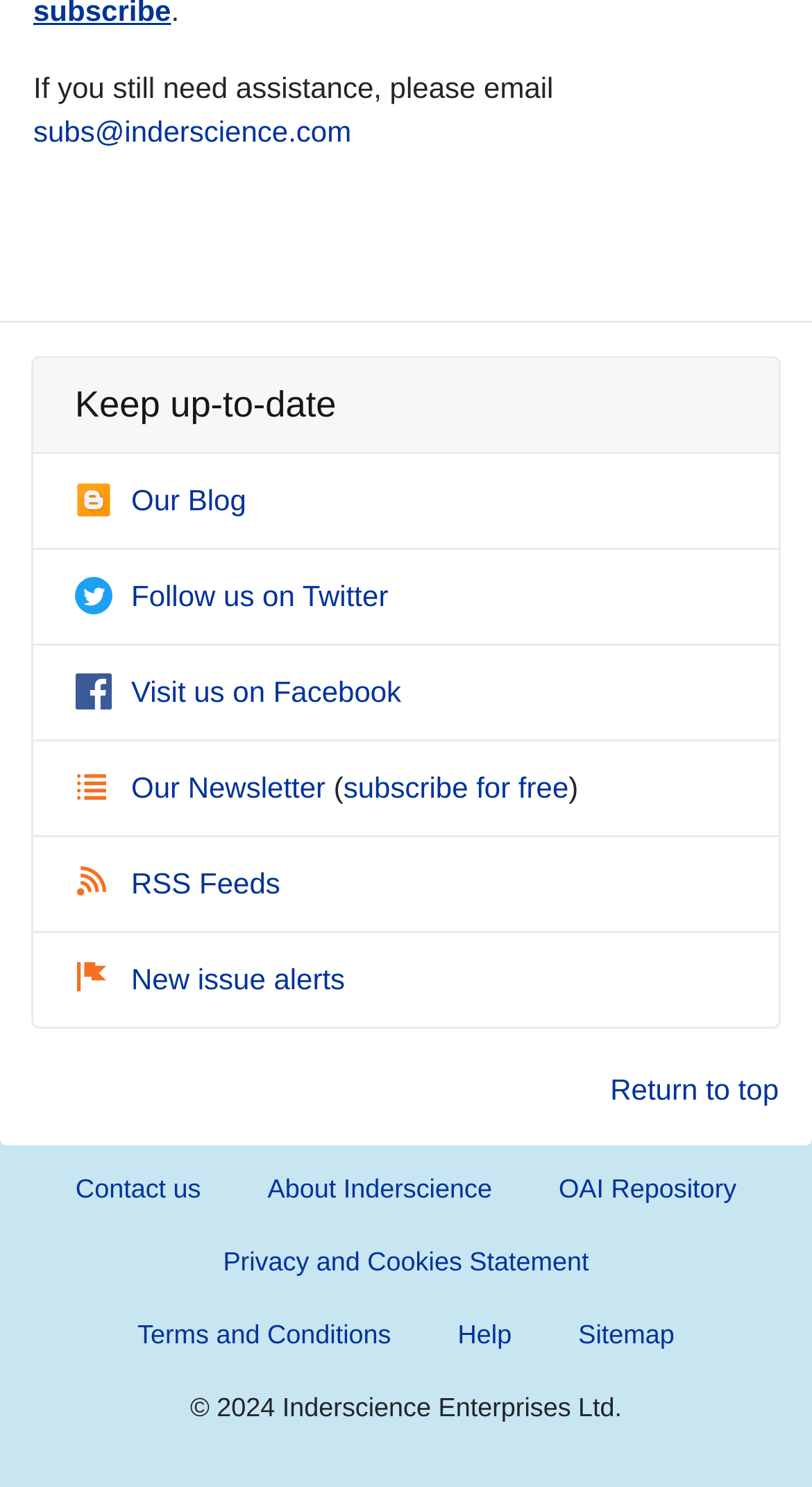How many links are available in the footer section?
Answer the question using a single word or phrase, according to the image.

6